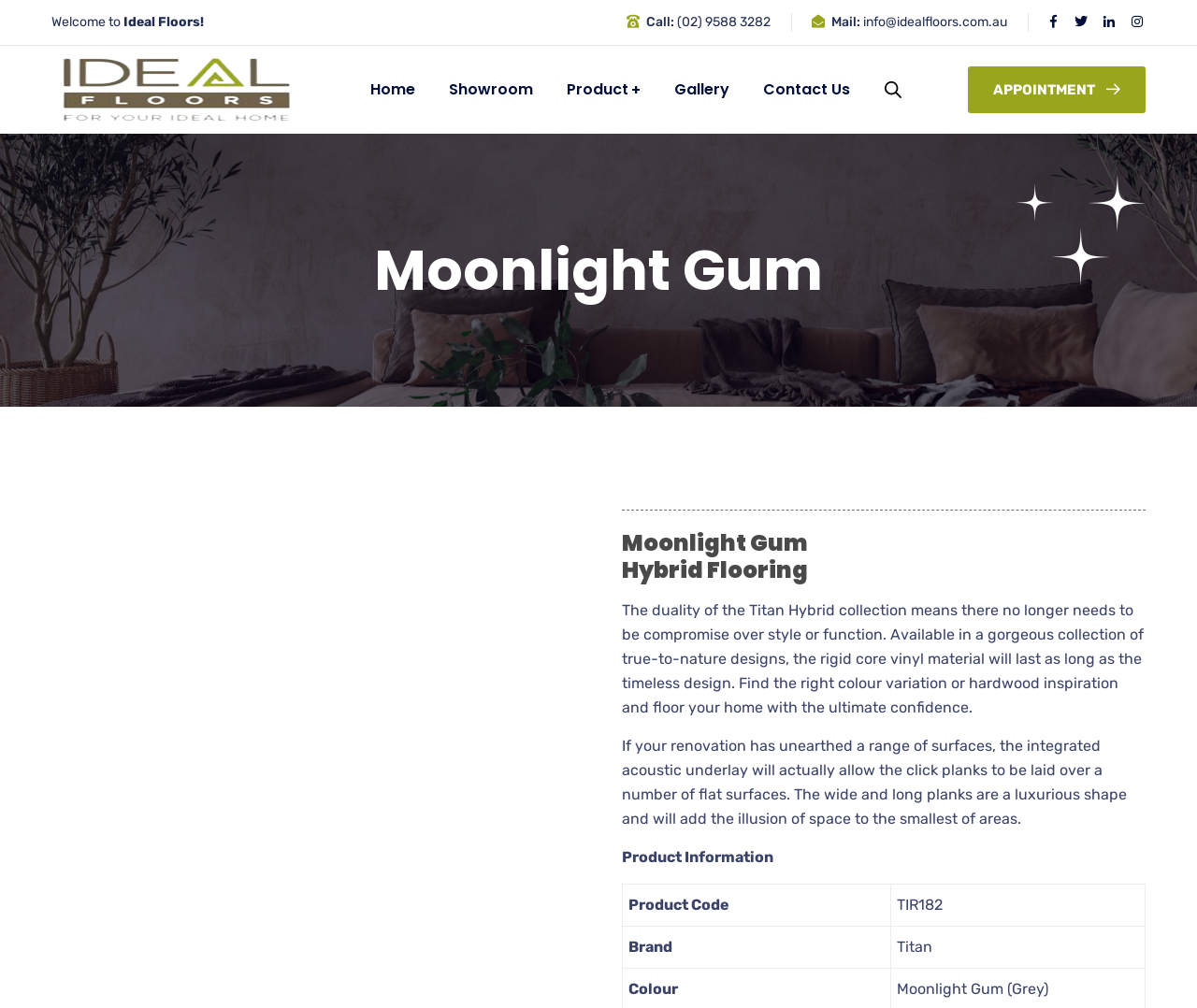Produce an elaborate caption capturing the essence of the webpage.

The webpage is about Moonlight Gum Hybrid Flooring, a product from Ideal Floors. At the top, there is a header section with the company name "Ideal Floors" and a logo, accompanied by a navigation menu with links to "Home", "Showroom", "Product +", "Gallery", and "Contact Us". 

Below the header, there is a section with contact information, including a phone number, email address, and social media links. 

The main content of the webpage is about the Moonlight Gum Hybrid Flooring product. The product name is displayed prominently, followed by a brief description of the product's features and benefits. The description is divided into two paragraphs, with the first paragraph highlighting the product's design and durability, and the second paragraph discussing its versatility and ability to be installed over various surfaces.

Below the product description, there is a section labeled "Product Information" with a table containing product details such as product code and brand. 

On the right side of the product information section, there is a search box with a placeholder text "Enter Keywords..." and a search button.